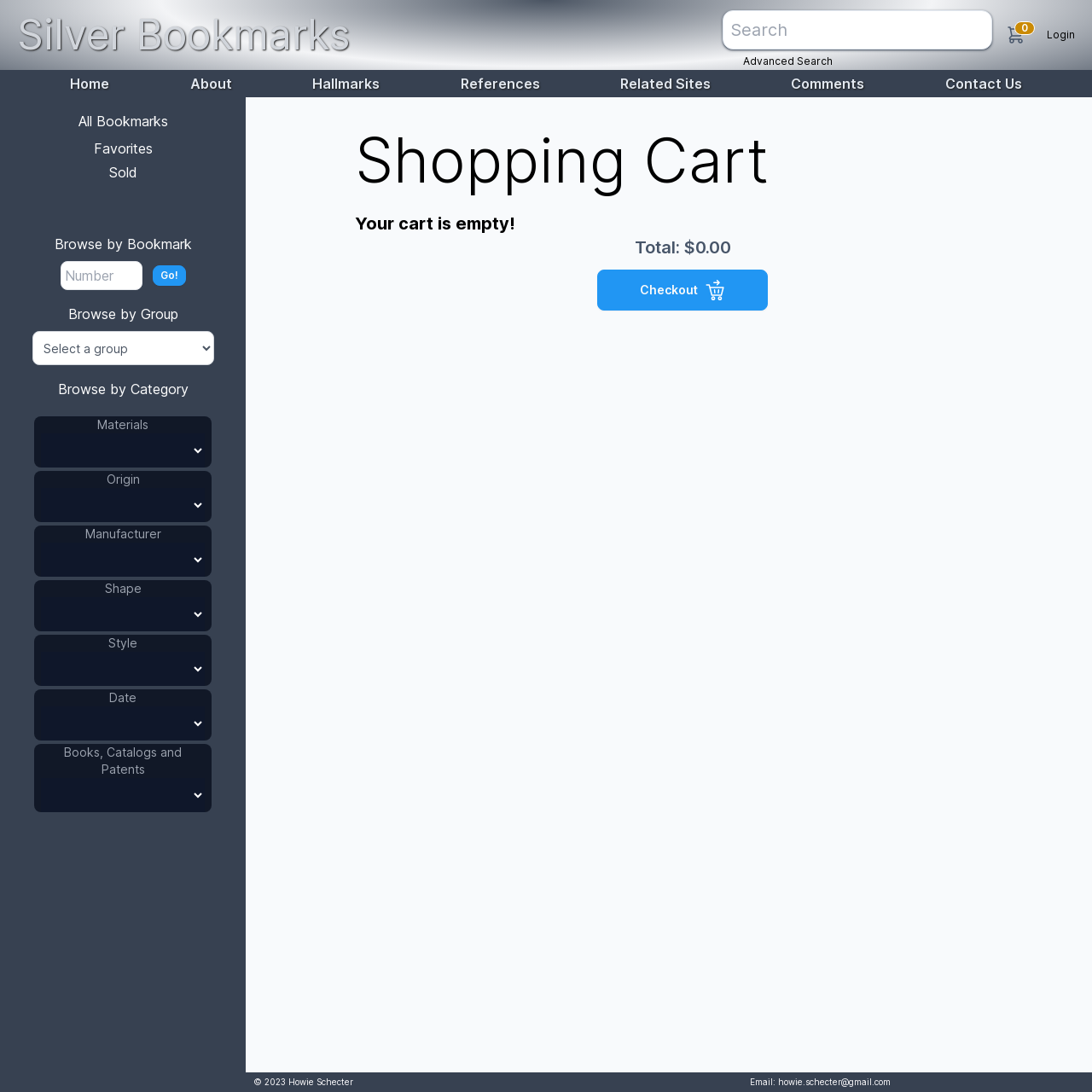Provide an in-depth caption for the webpage.

This webpage is an online store specializing in antique bookmarks, with a vast collection of over 1200 items made from various materials such as silver, gold, brass, copper, and celluloid. 

At the top of the page, there is a heading "Silver Bookmarks" and a search box allowing users to search for specific bookmarks. To the right of the search box, there is an "Advanced Search" link and a small image with a "0" label next to it. 

Below the search box, there is a navigation menu with links to "Home", "About", "Hallmarks", "References", "Related Sites", "Comments", and "Contact Us". 

On the left side of the page, there are several sections for browsing bookmarks by different criteria, including bookmark number, group, material, origin, manufacturer, shape, style, date, and books, catalogs, and patents. Each section has a heading and a combobox or searchbox for users to input their search criteria.

In the middle of the page, there is a section dedicated to the shopping cart, which is currently empty. It displays a message "Your cart is empty!" and shows the total cost as $0.00. There is a "Checkout" button below, accompanied by a small image.

At the bottom of the page, there is a copyright notice "© 2023 Howie Schecter" and contact information, including an email address.

Additionally, there is a dialog box that can be triggered, which displays a message apologizing for the inconvenience that the shopping cart transaction part is not complete yet. It provides instructions on how to proceed with purchasing selected bookmarks by contacting the seller through the "Contact Us" link. The dialog box has a "Close" button to dismiss it.